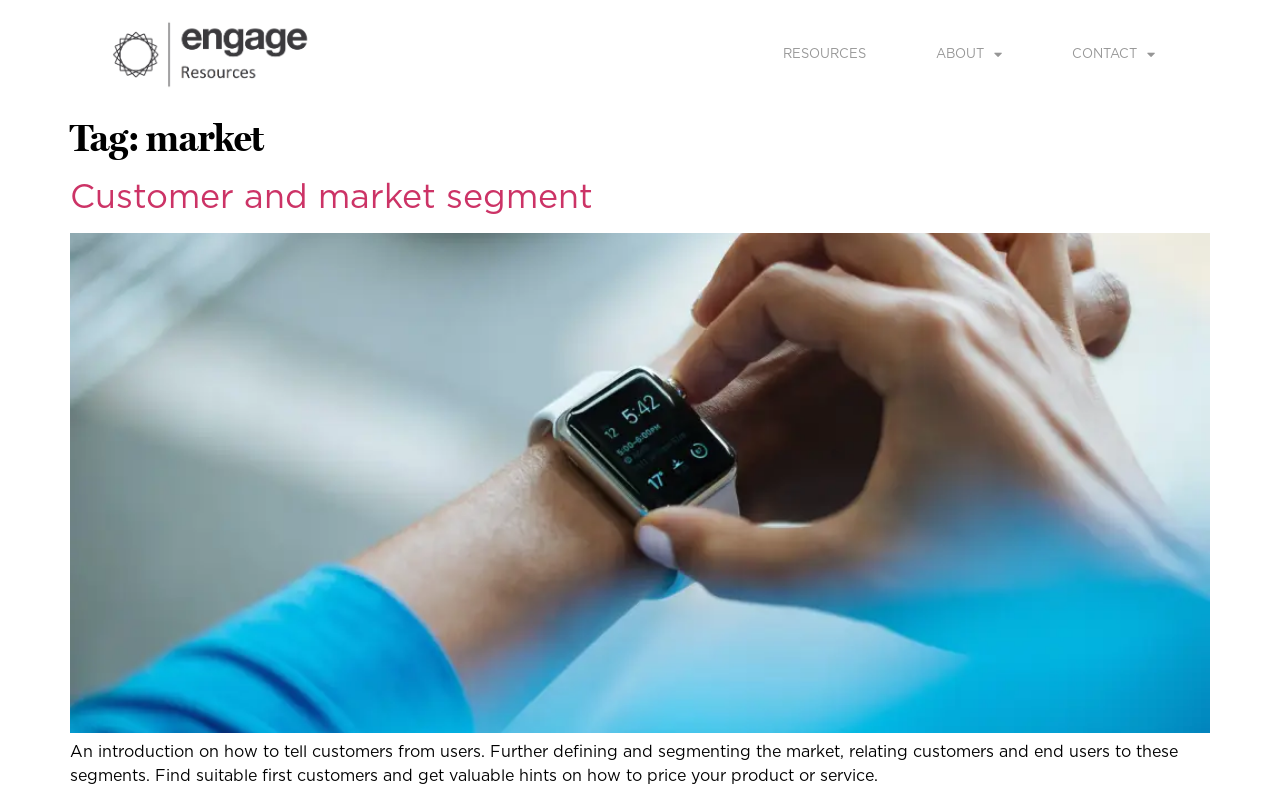What is the main topic of this webpage?
Based on the image, answer the question with a single word or brief phrase.

market